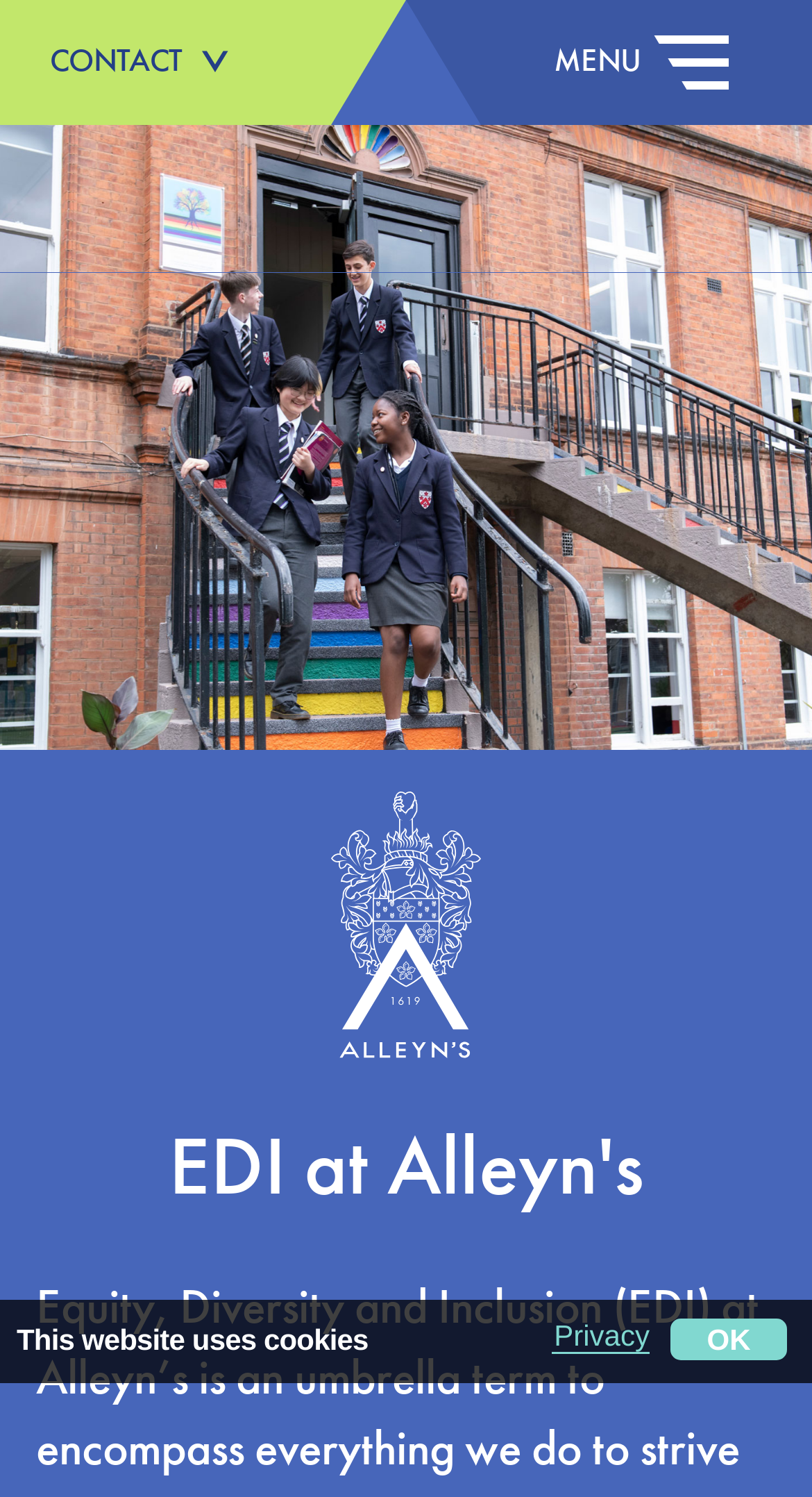Using the elements shown in the image, answer the question comprehensively: How many buttons are at the top of the page?

I counted the number of button elements at the top of the page, which are 'CONTACT' and 'MENU ', and found that there are 2 buttons.